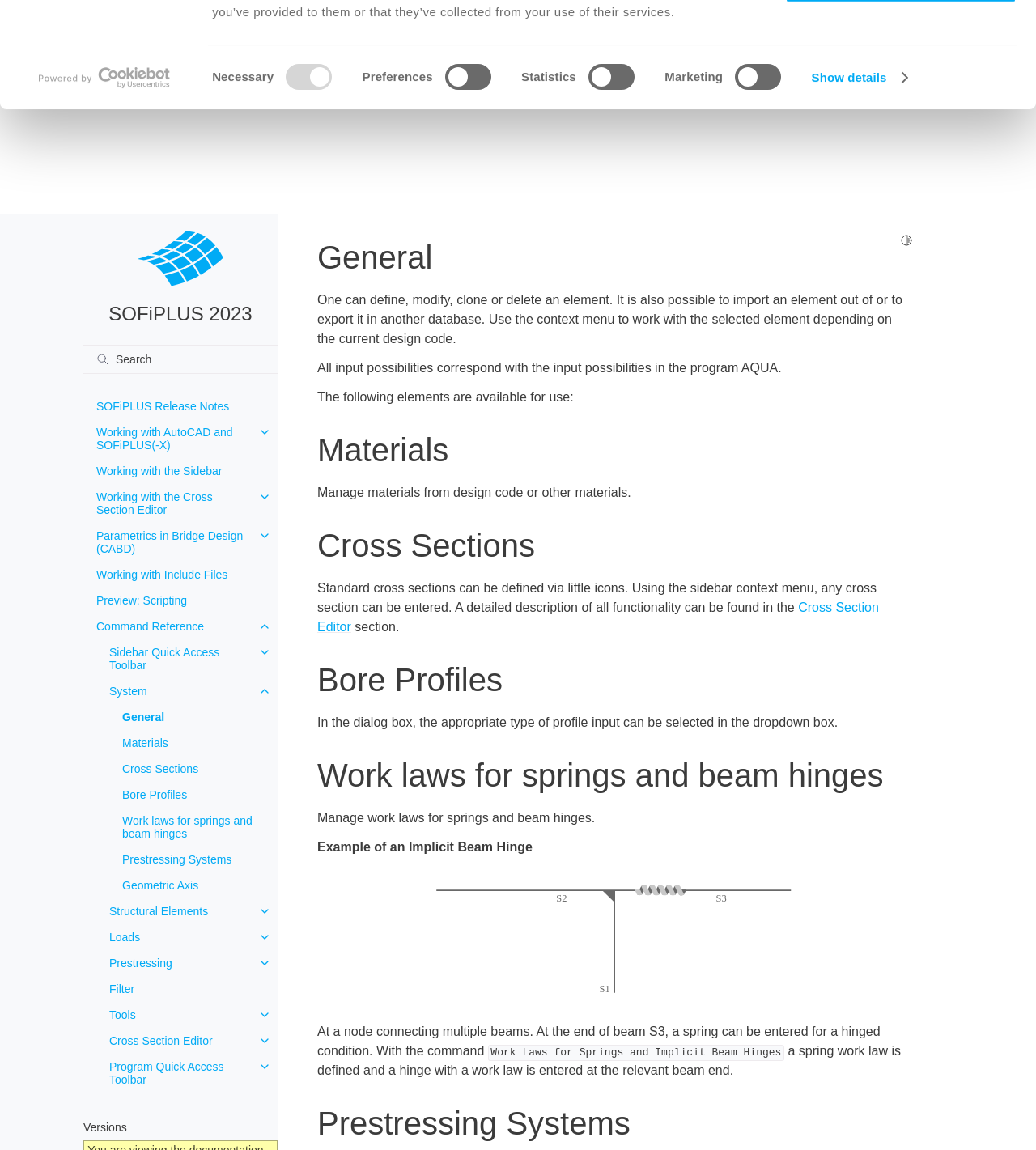Please find the bounding box coordinates of the clickable region needed to complete the following instruction: "Search for something". The bounding box coordinates must consist of four float numbers between 0 and 1, i.e., [left, top, right, bottom].

[0.08, 0.3, 0.268, 0.325]